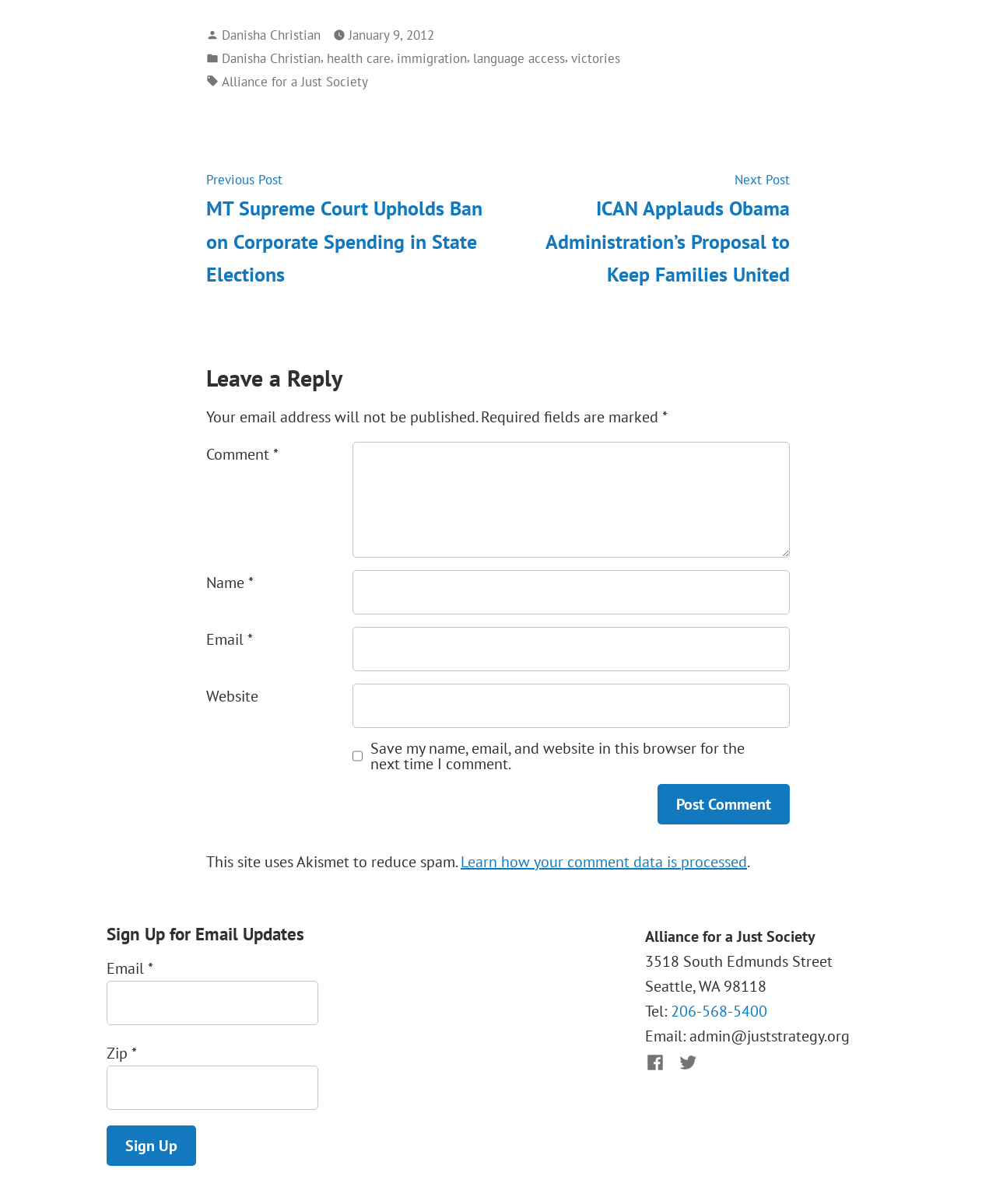What is the purpose of the comment section?
Based on the image, answer the question with as much detail as possible.

The purpose of the comment section can be inferred from the heading 'Leave a Reply' and the presence of text boxes and a 'Post Comment' button, indicating that users can leave a reply to the post.